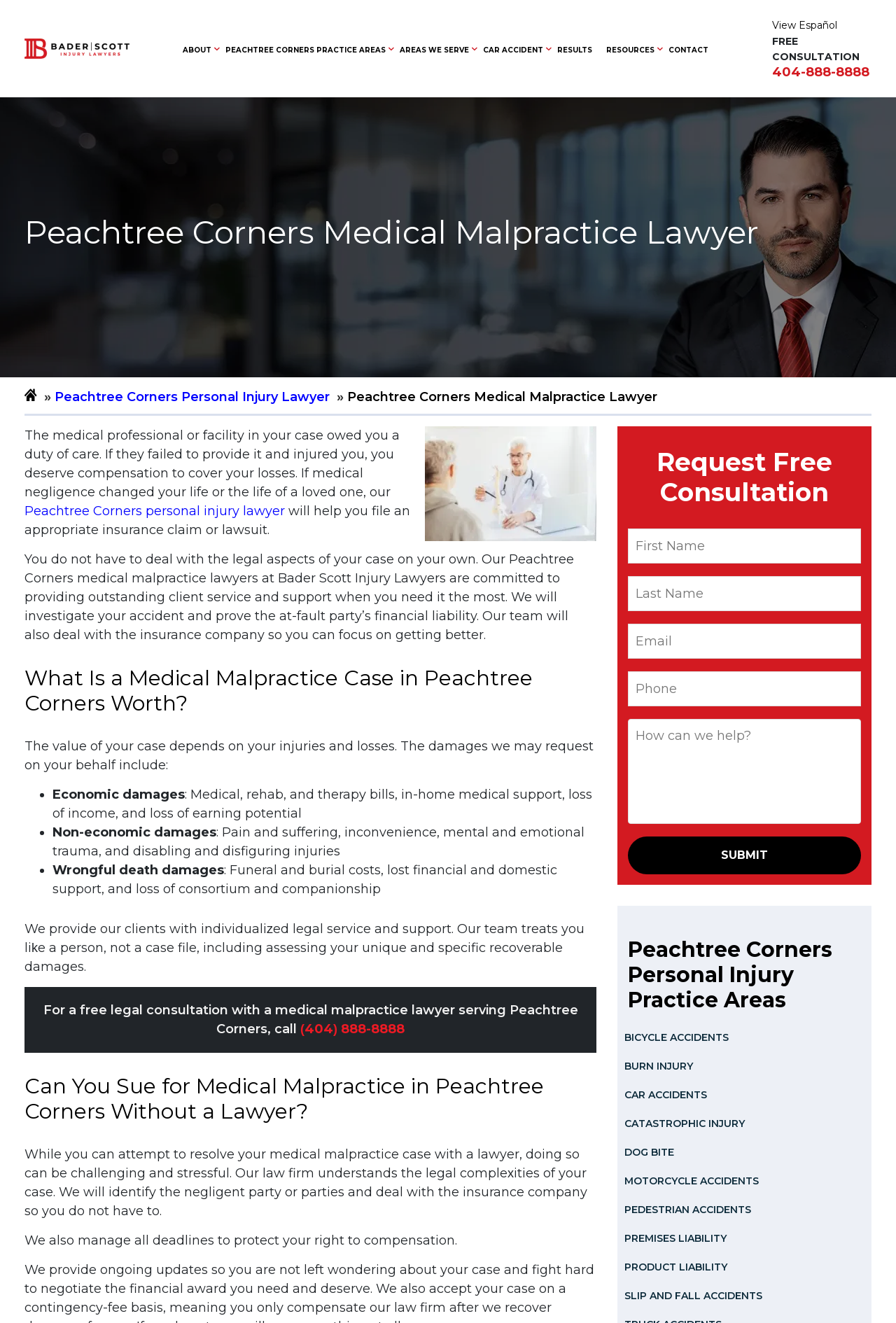What is the purpose of the contact form?
Carefully analyze the image and provide a thorough answer to the question.

The contact form is located at the bottom of the webpage, and its purpose is to allow users to request a free consultation with a medical malpractice lawyer serving Peachtree Corners.